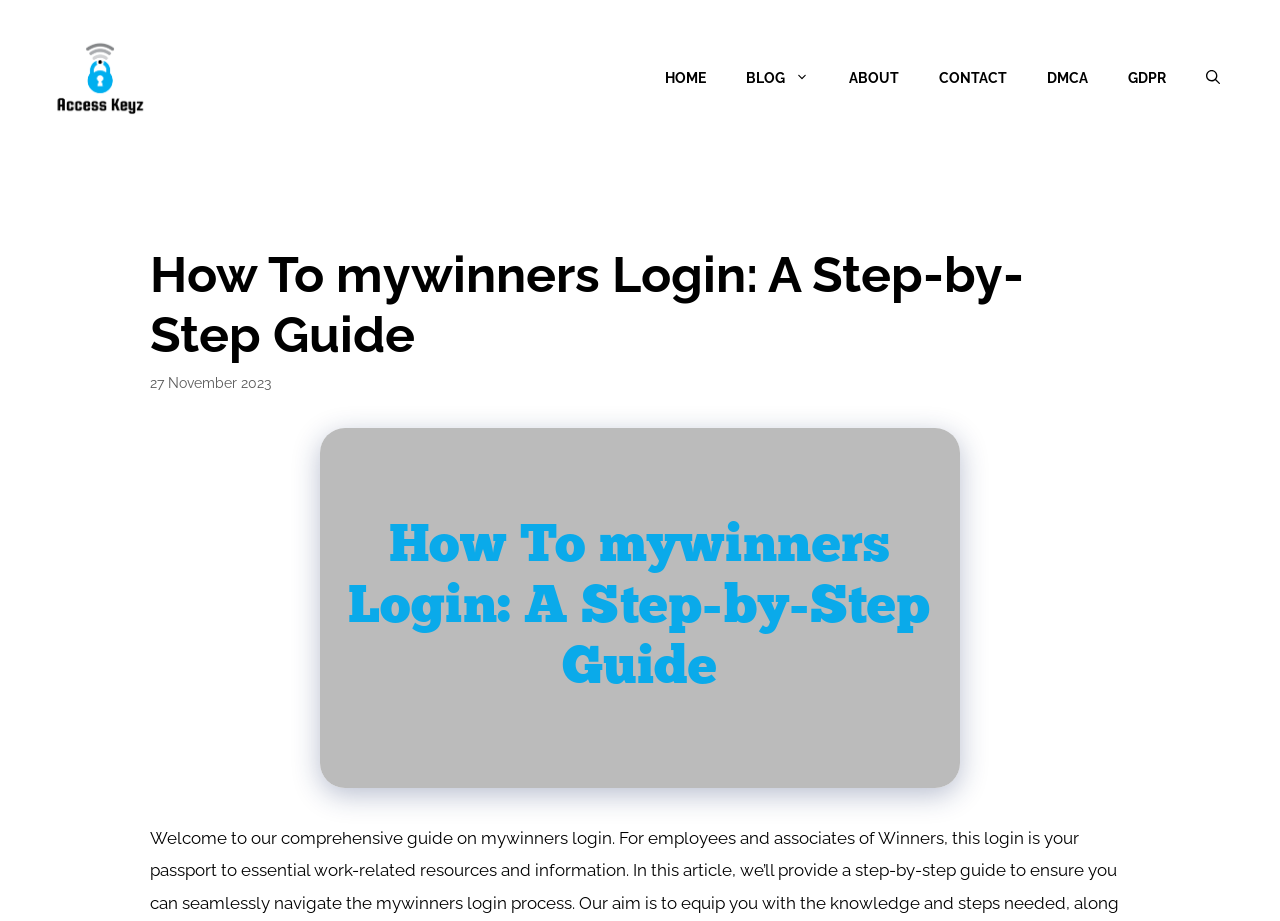Observe the image and answer the following question in detail: What is the purpose of this webpage?

Based on the webpage's content, it appears to be a step-by-step guide for users to navigate the mywinners login process, providing a seamless experience.